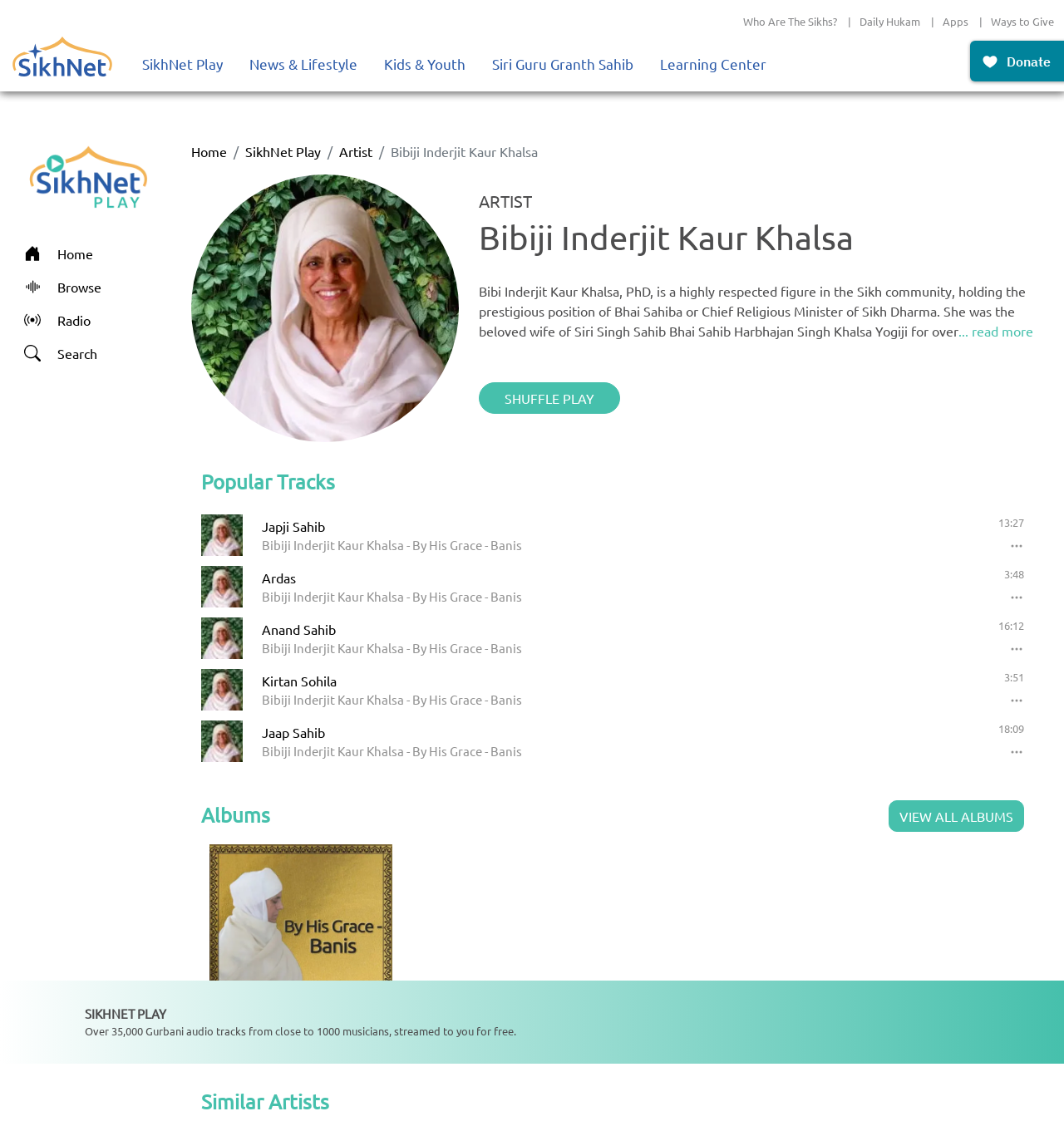Find and indicate the bounding box coordinates of the region you should select to follow the given instruction: "View all albums".

[0.576, 0.711, 0.972, 0.739]